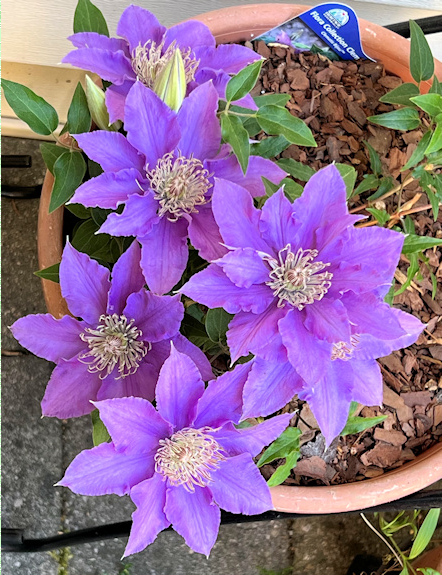Offer a detailed narrative of the image's content.

The image showcases a vibrant display of C. 'Evipo030' BIJOU, a stunning clematis variety known for its large, overlapping flowers. The blooms are characterized by their rich blue-violet petals, accented with subtle pink striping and delicate pink-tipped anthers, creating a striking visual appeal. Nestled among lush dark green leaves, these flowers are a testament to the plant's bushy growth habit. The arrangement features several open blossoms, each approximately 7.5 to 11 cm in width, alongside a budding flower, hinting at the plant's ongoing blooming cycle. This clematis is ideally suited for small garden spaces, enhancing the charm of patios, balconies, and containers with its ease of care and cheerful color throughout the season. The tiered composition of the flowers against the earthy tones of the potting material adds to the overall aesthetic, making it a delightful sight in any garden setting.